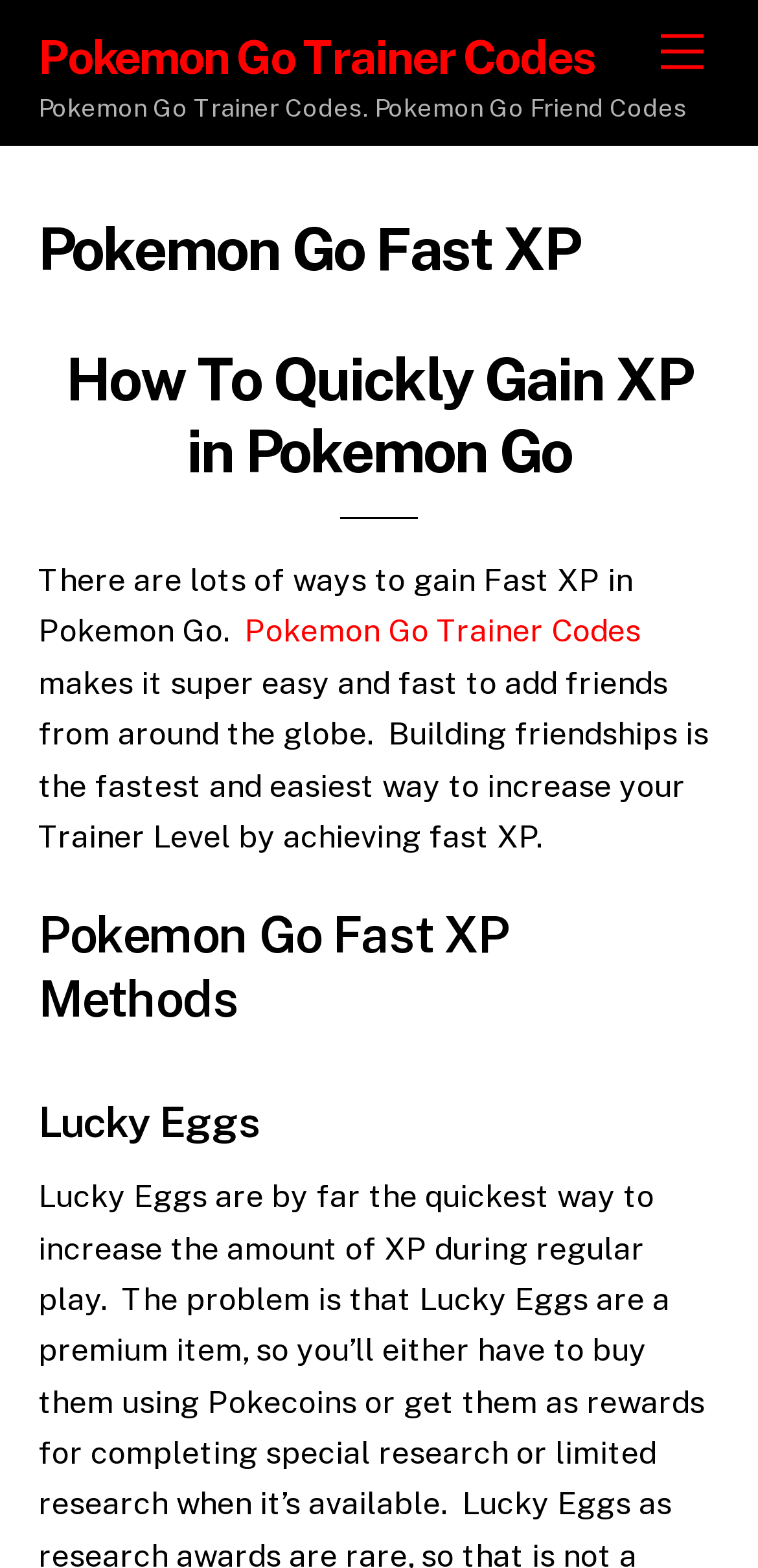Find and extract the text of the primary heading on the webpage.

Pokemon Go Fast XP